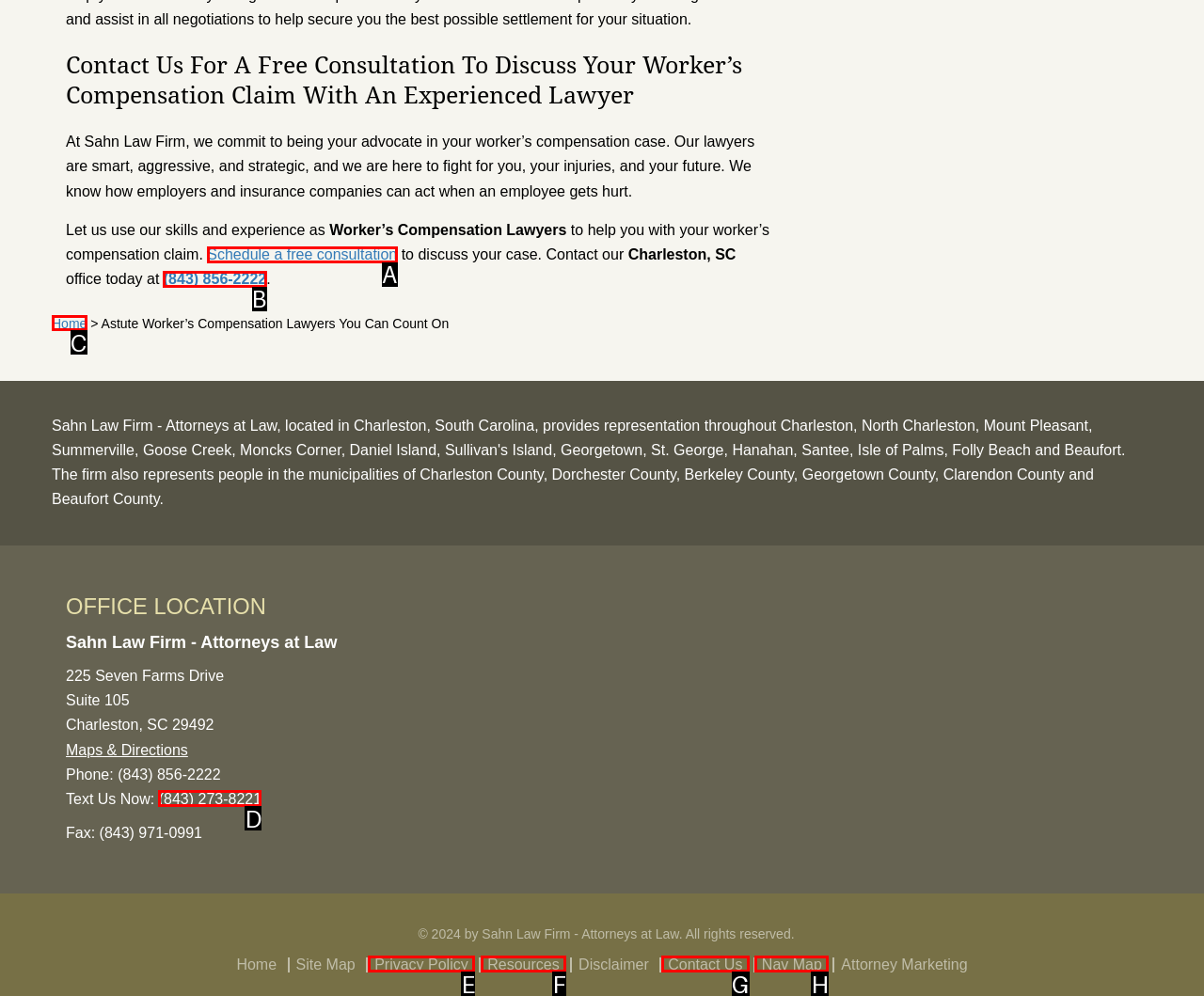Tell me which UI element to click to fulfill the given task: Text the office. Respond with the letter of the correct option directly.

D